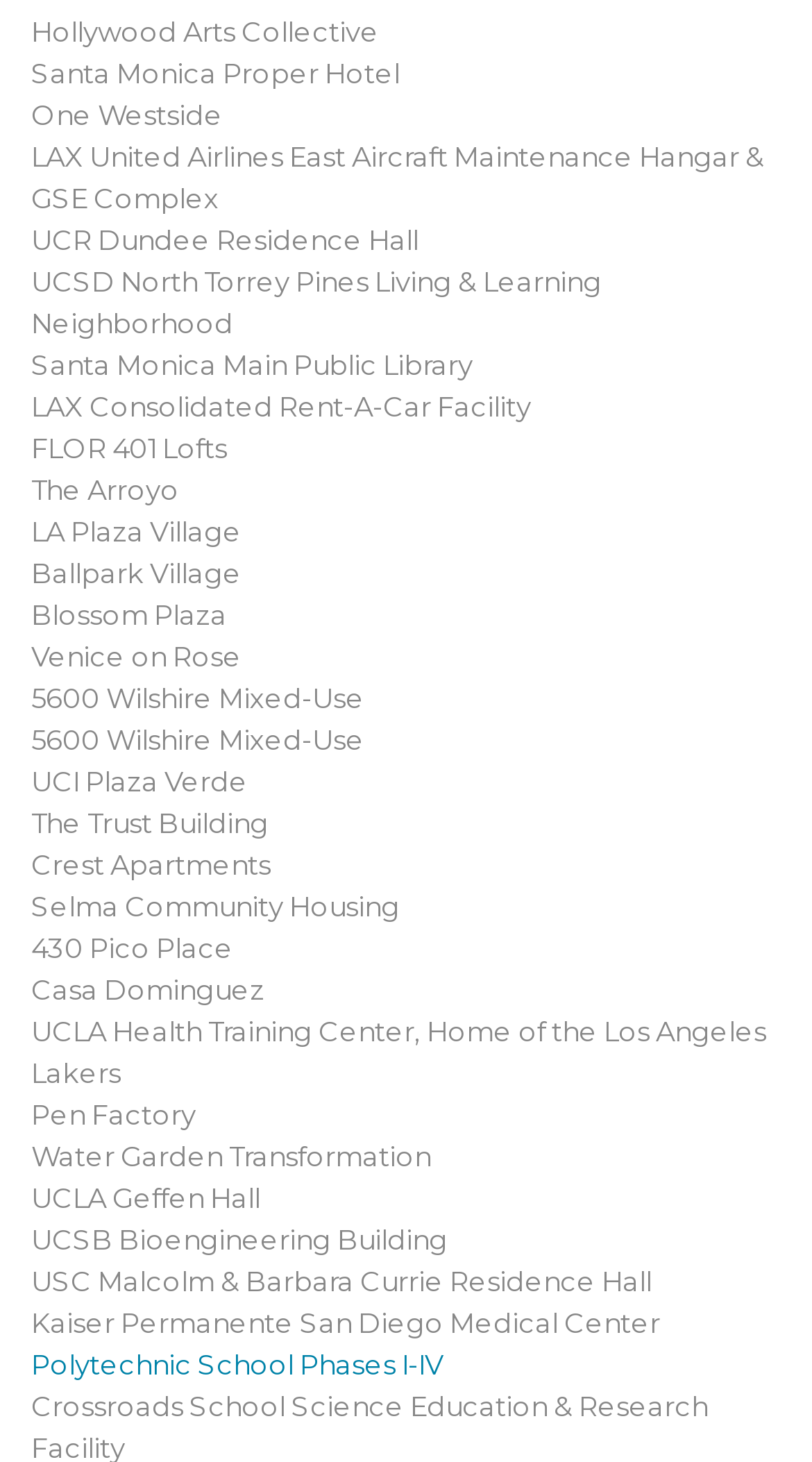Give a succinct answer to this question in a single word or phrase: 
What is the last link on this webpage?

Polytechnic School Phases I-IV